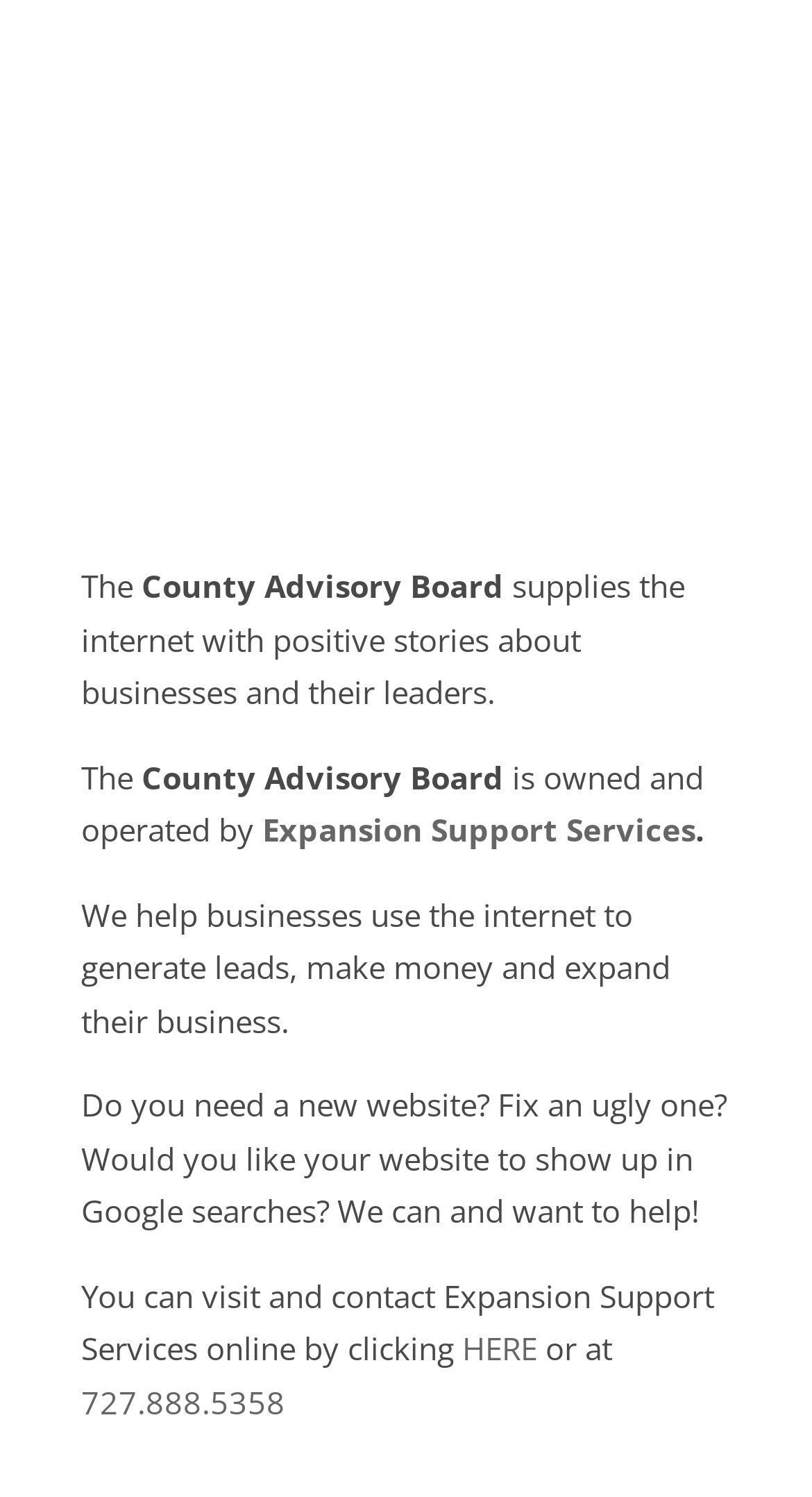Respond to the question below with a single word or phrase: What is the purpose of the County Advisory Board?

Supplies positive stories